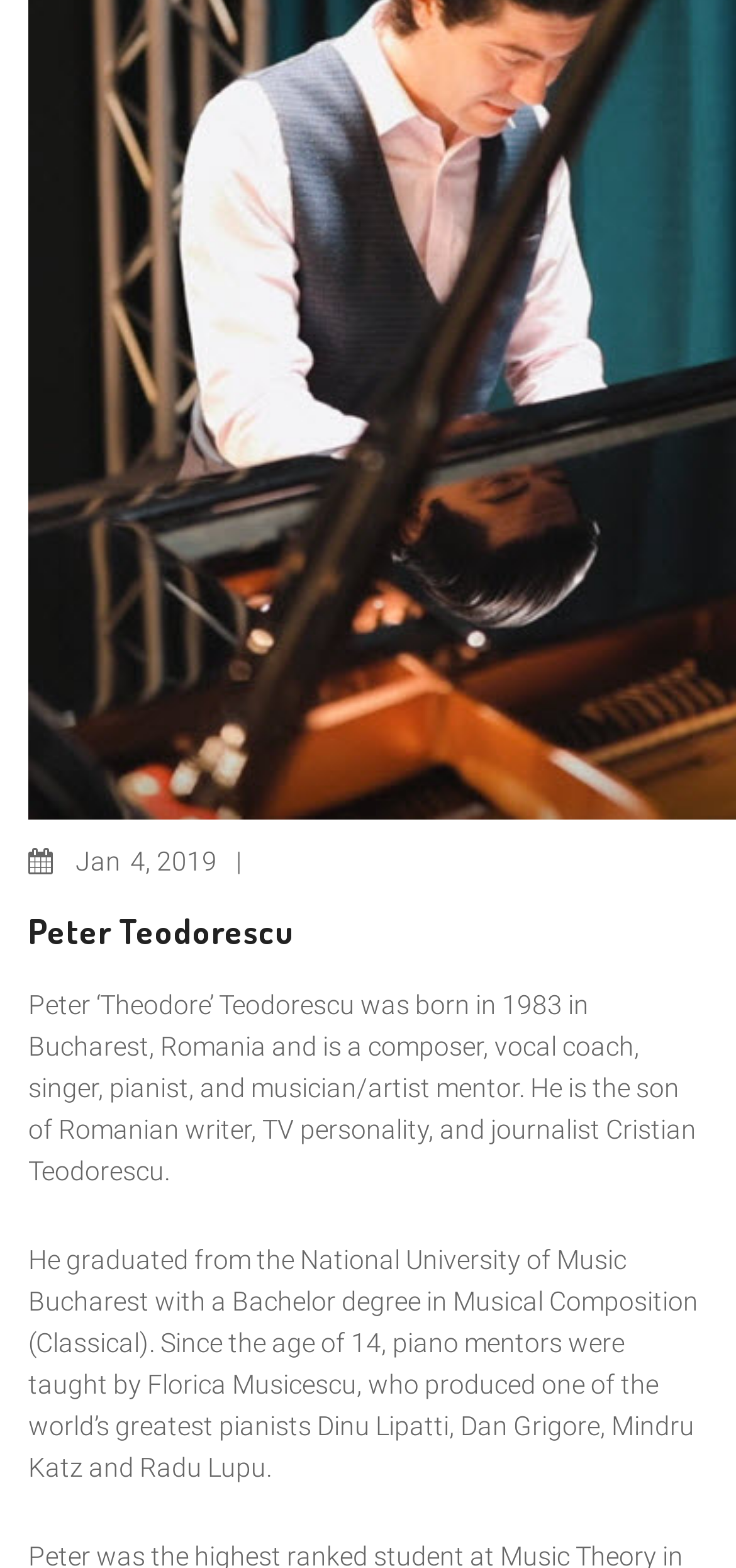Indicate the bounding box coordinates of the clickable region to achieve the following instruction: "Read about Cristian Teodorescu."

[0.038, 0.711, 0.946, 0.756]